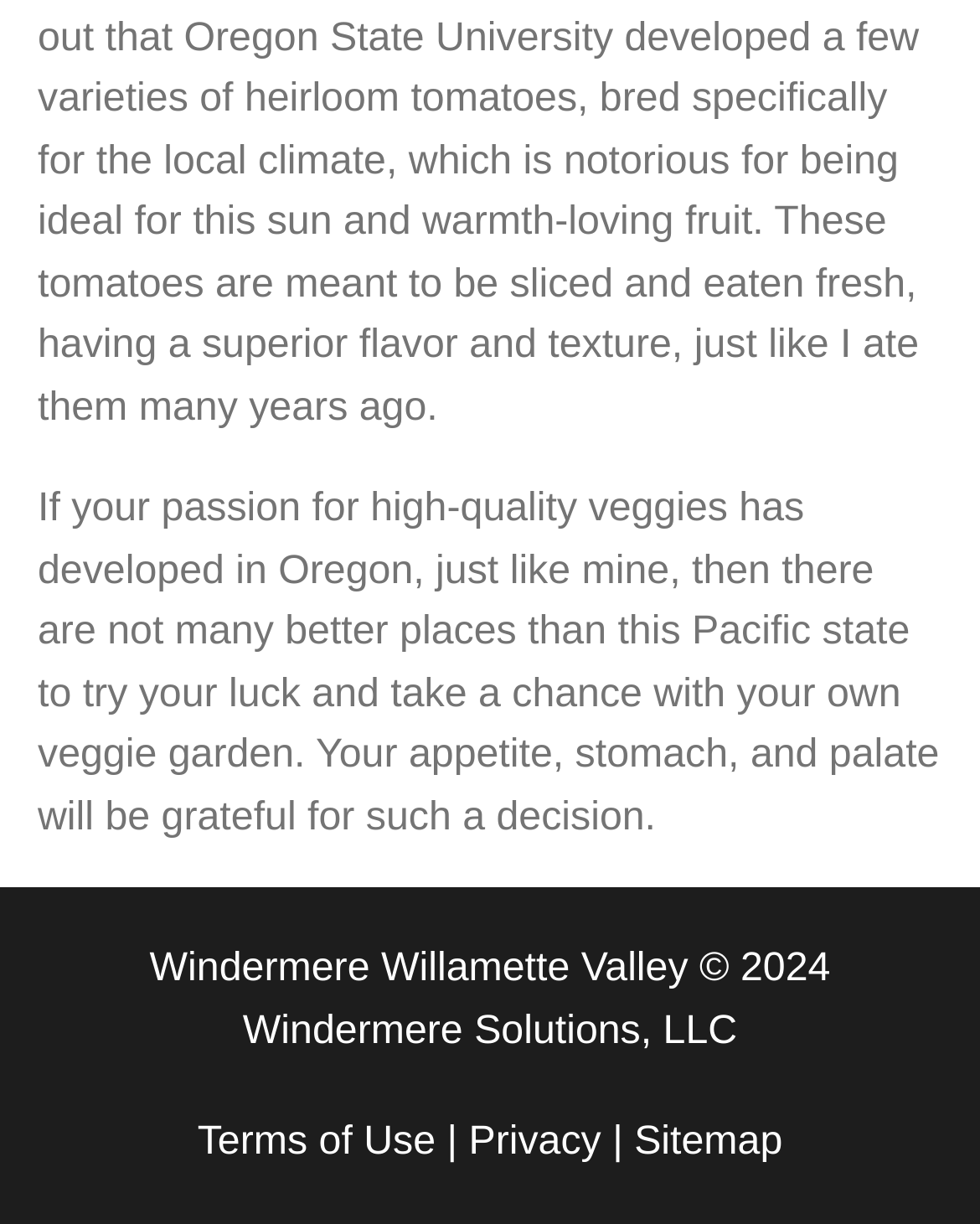Identify the bounding box coordinates for the UI element described as follows: "Terms of Use". Ensure the coordinates are four float numbers between 0 and 1, formatted as [left, top, right, bottom].

[0.201, 0.914, 0.445, 0.951]